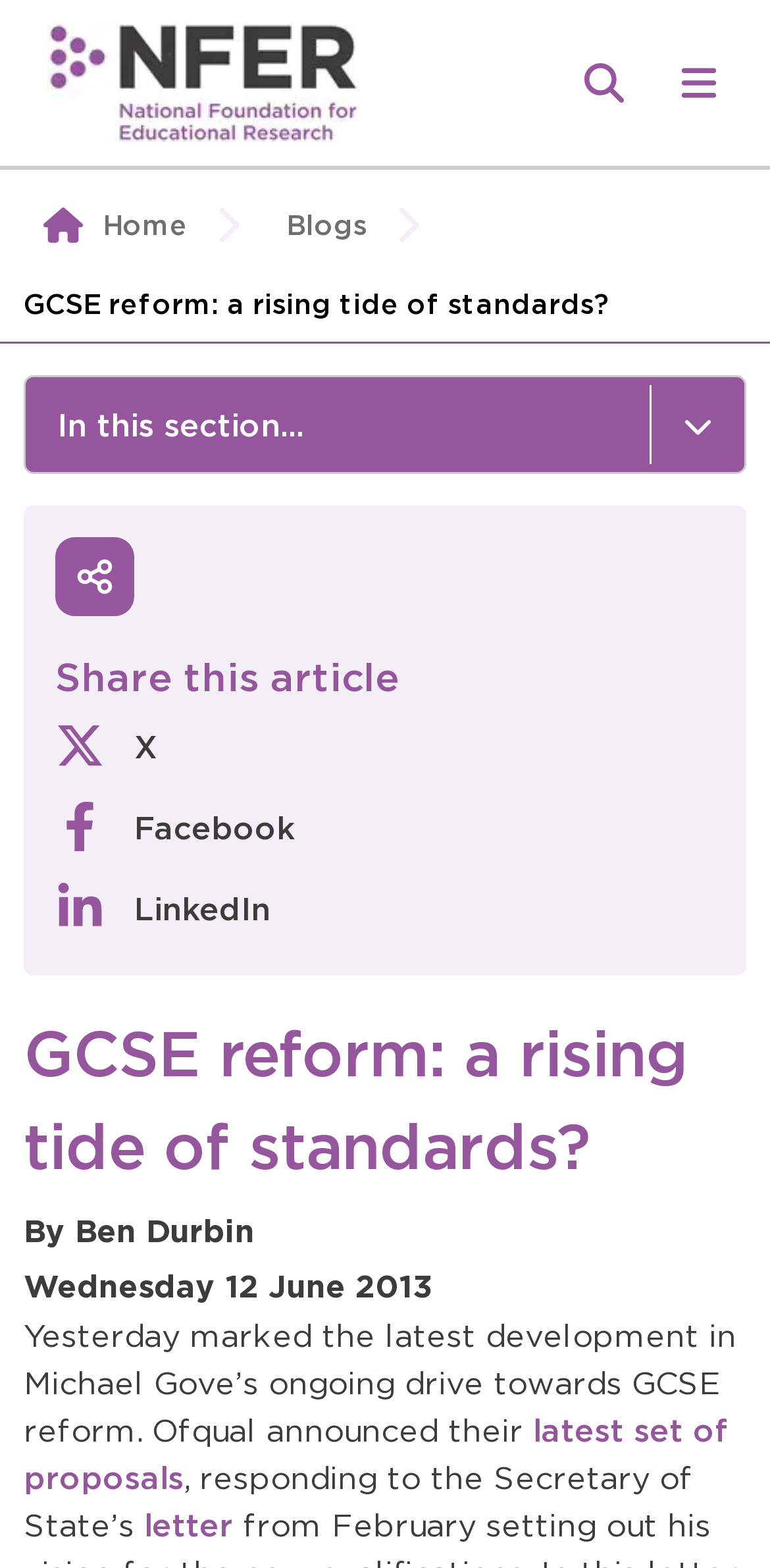Who wrote the article?
Please answer the question with as much detail as possible using the screenshot.

The author of the article is Ben Durbin, which is indicated by the text 'By Ben Durbin' located below the heading of the article.